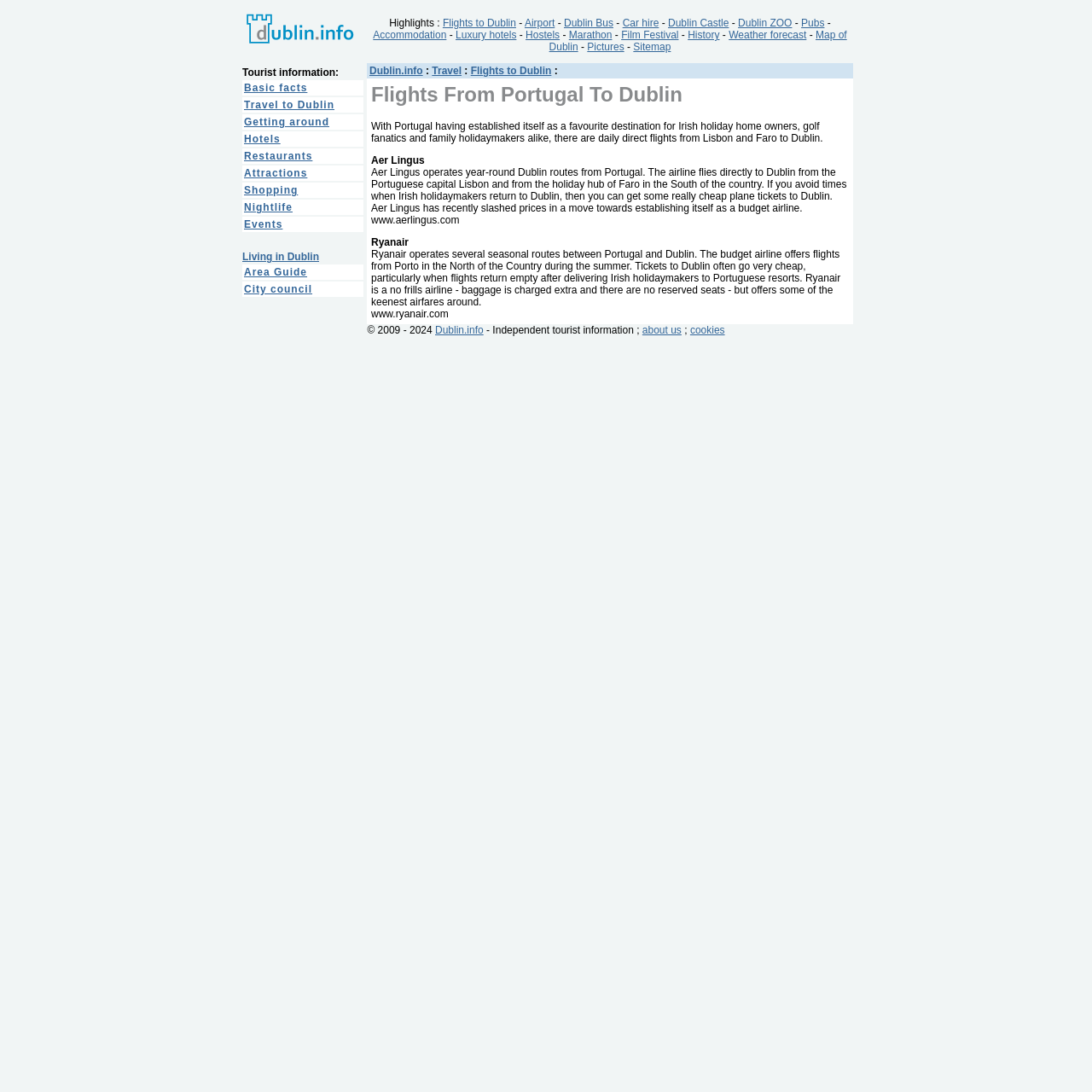Provide your answer to the question using just one word or phrase: What is the tone of the webpage?

Informative